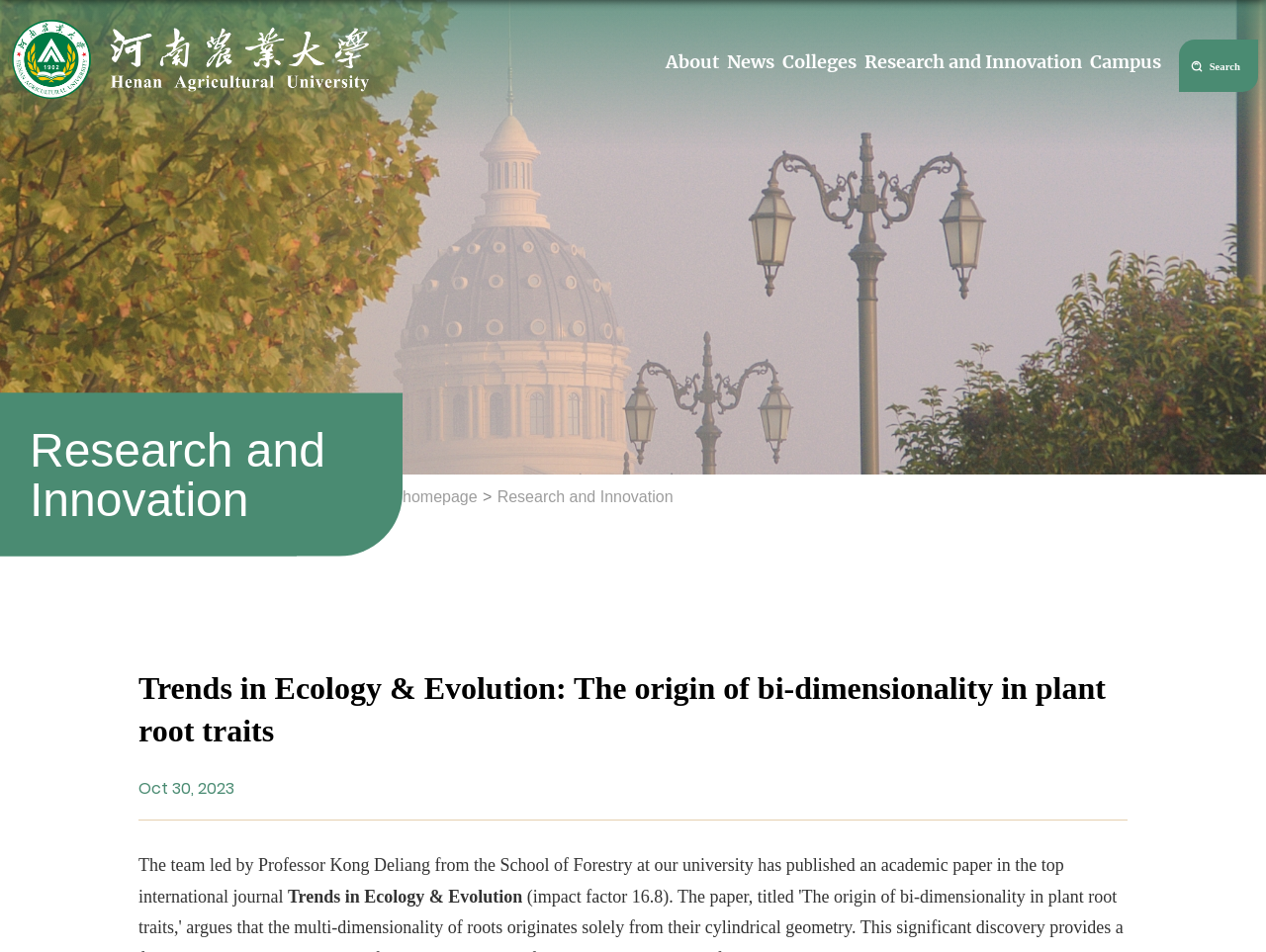What is the date of the publication?
Look at the webpage screenshot and answer the question with a detailed explanation.

I found the answer by looking at the text 'Oct 30, 2023' which is located below the main heading 'Trends in Ecology & Evolution: The origin of bi-dimensionality in plant root traits'.